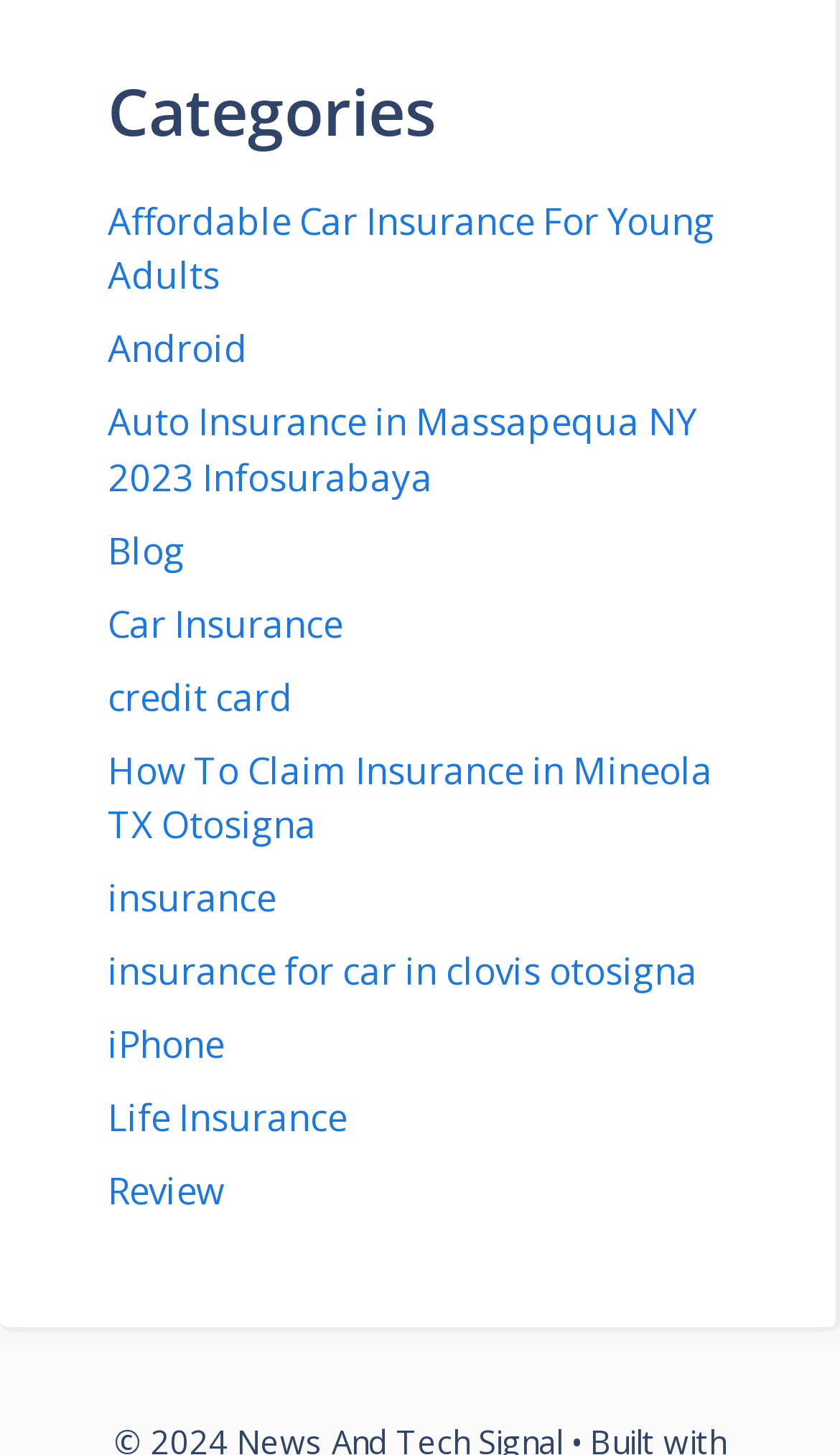Please answer the following question using a single word or phrase: 
How many links are under the 'Categories' heading?

12